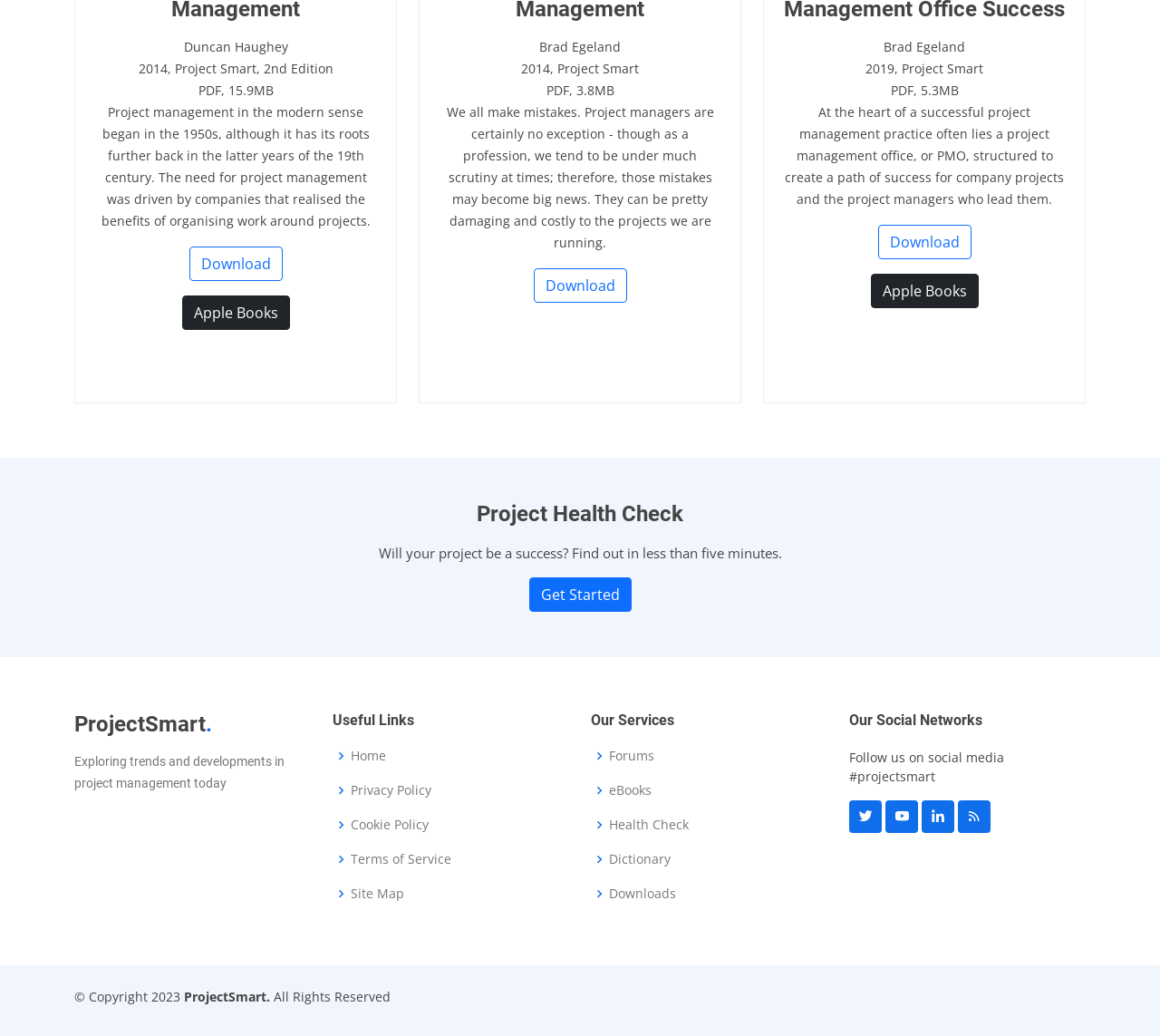Please specify the bounding box coordinates in the format (top-left x, top-left y, bottom-right x, bottom-right y), with all values as floating point numbers between 0 and 1. Identify the bounding box of the UI element described by: Terms of Service

[0.302, 0.823, 0.389, 0.835]